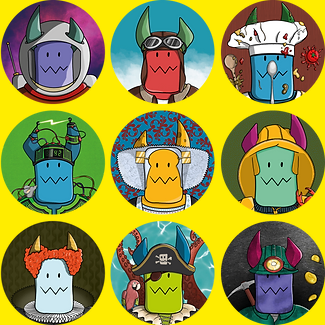Please provide a detailed answer to the question below by examining the image:
What type of digital assets do the Morrisson tribe characters represent?

According to the caption, the Morrisson tribe characters represent high-quality NFTs that are algorithmically generated and showcase diverse traits.